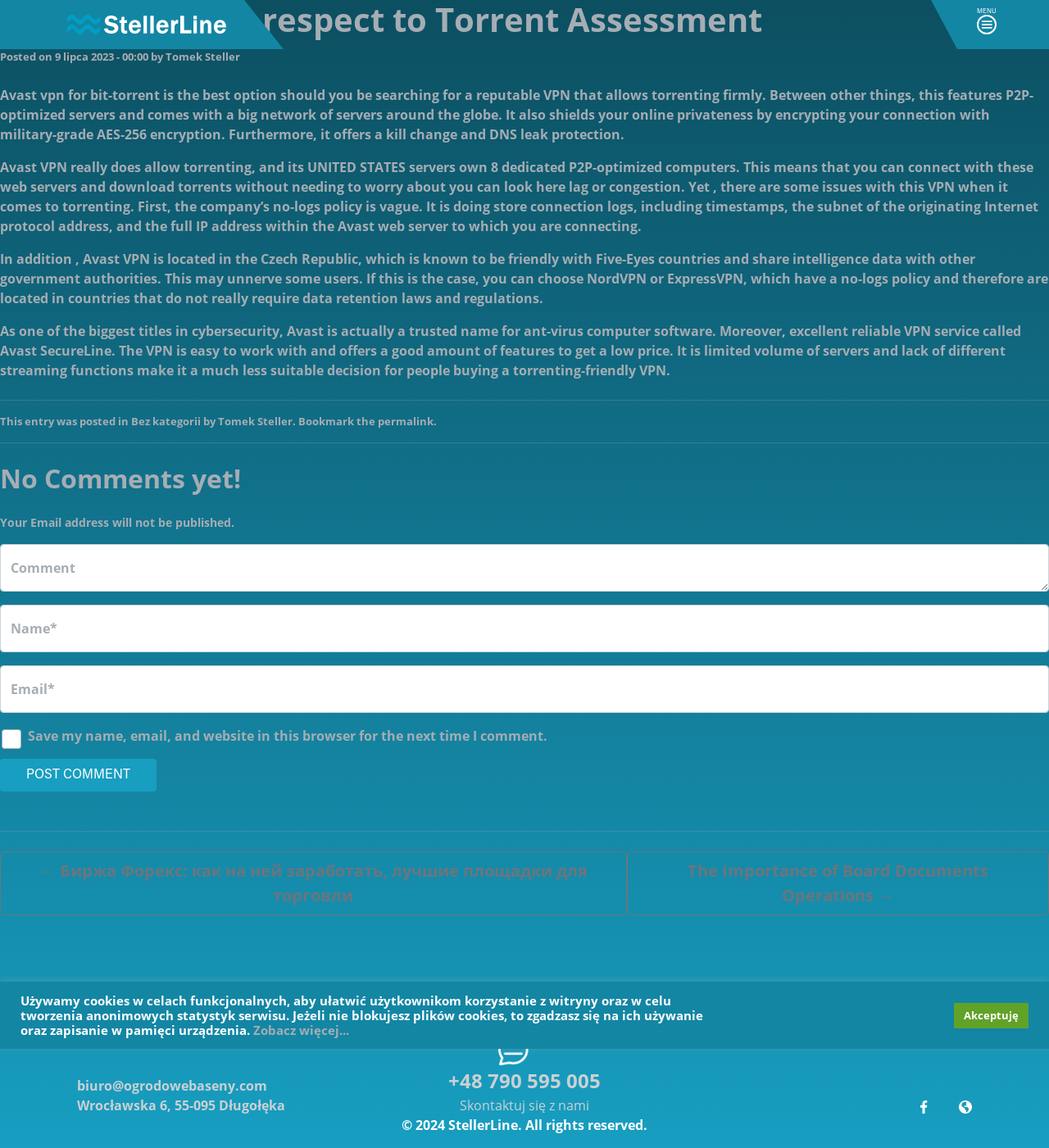Analyze the image and give a detailed response to the question:
Is Avast VPN located in a country with data retention laws?

The webpage mentions that Avast VPN is located in the Czech Republic, which is known to be friendly with Five-Eyes countries and share intelligence data with other government authorities, and therefore has data retention laws.